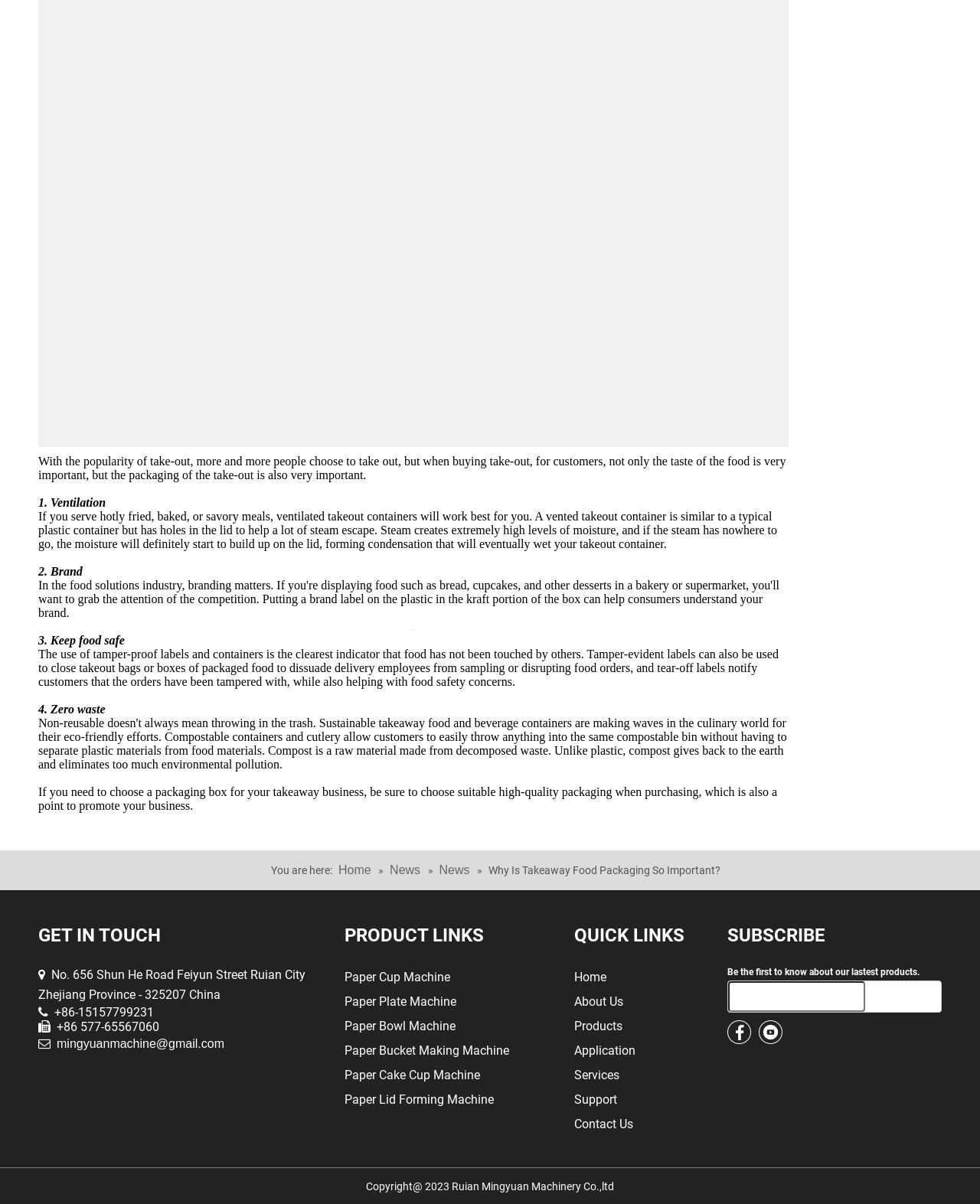What is the importance of takeaway food packaging?
Please provide a detailed and comprehensive answer to the question.

According to the webpage, when buying takeaway, not only the taste of the food is very important, but the packaging of the takeaway is also very important. This is mentioned in the first paragraph of the webpage.